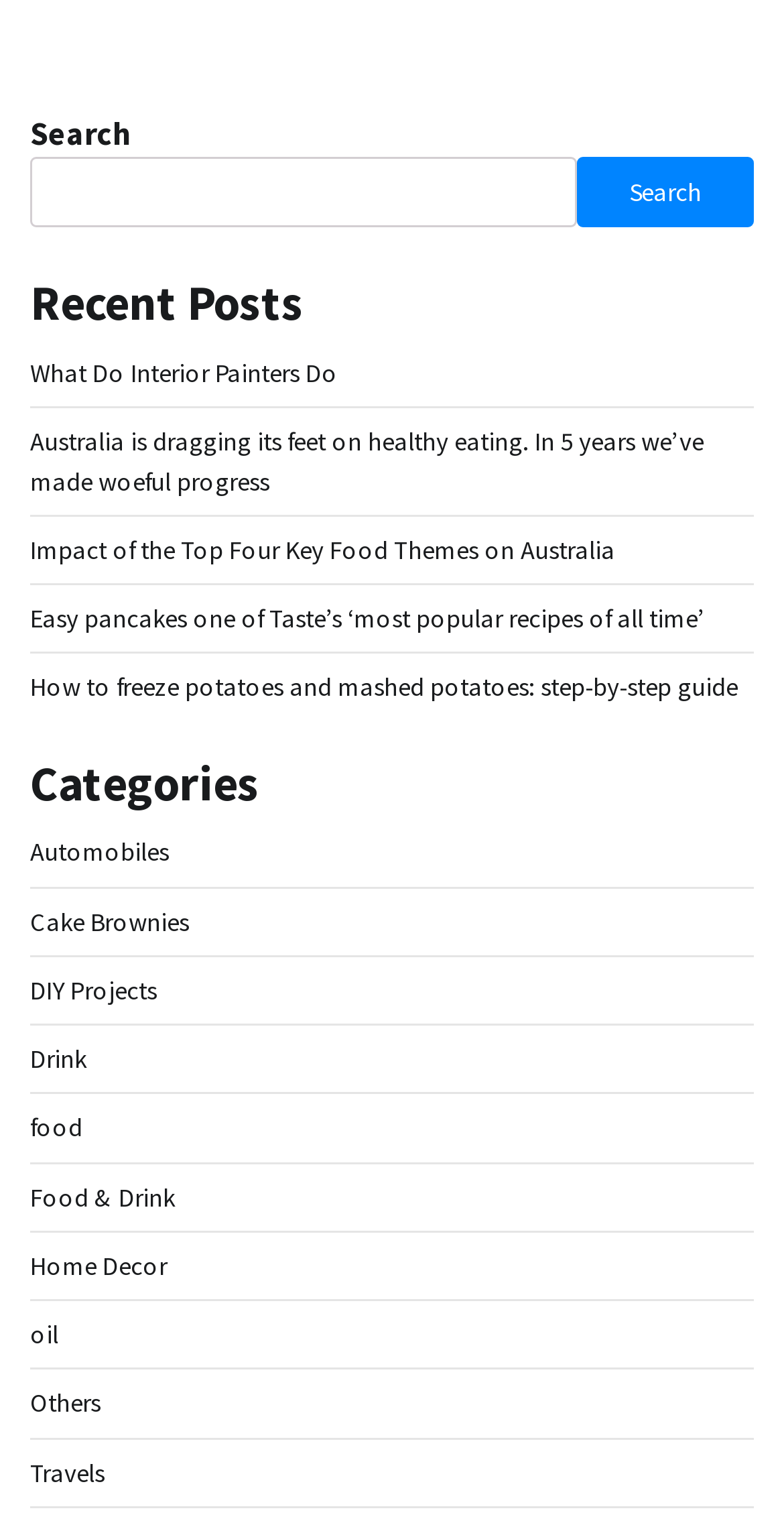What is the last category listed?
Please respond to the question with a detailed and well-explained answer.

I looked at the links under the 'Categories' heading and found the last link, which has the title 'Travels'.